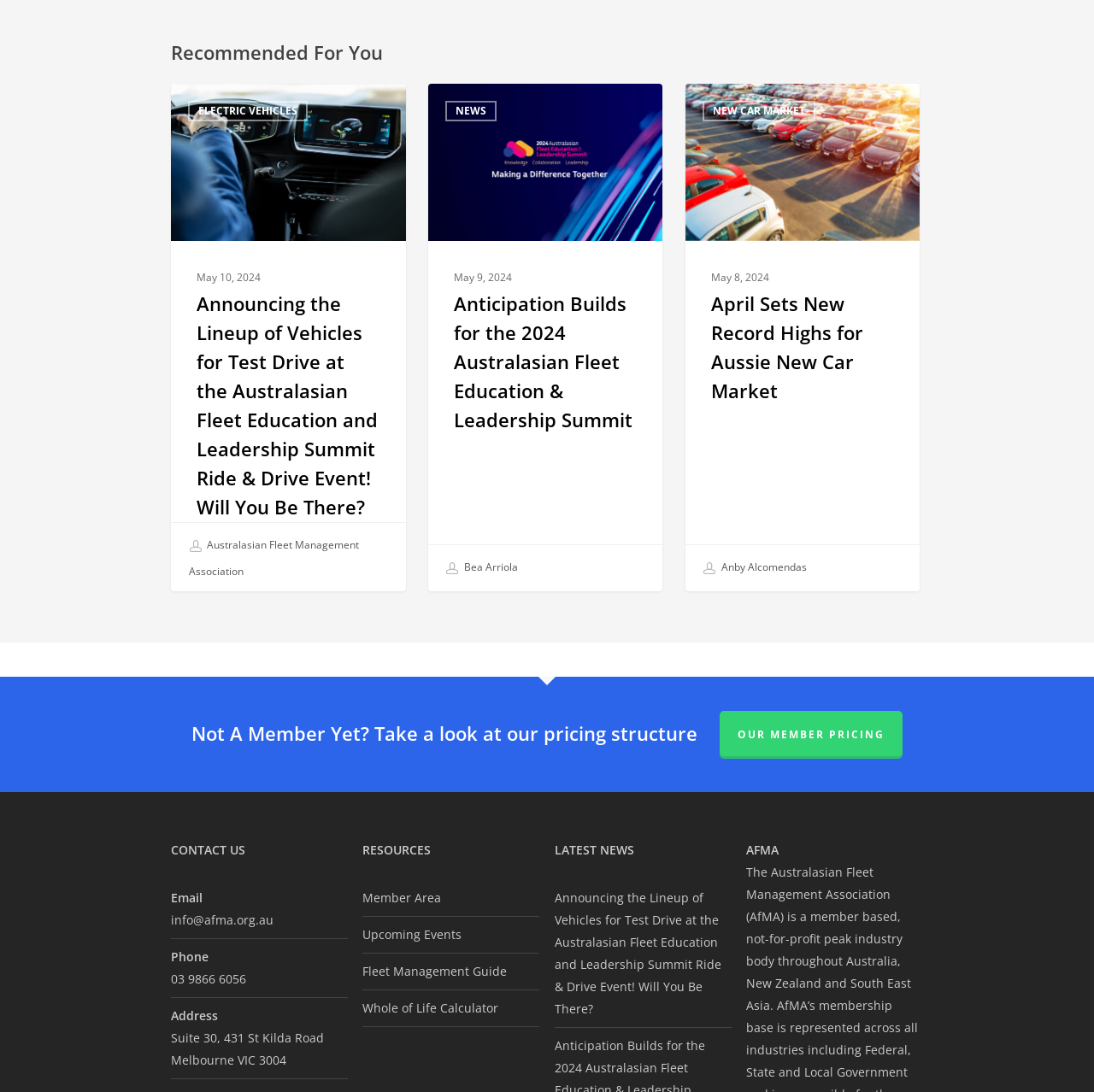What is the phone number to contact the Australasian Fleet Management Association?
Based on the screenshot, give a detailed explanation to answer the question.

I found the phone number by looking at the StaticText 'Phone' and the corresponding StaticText '03 9866 6056'.